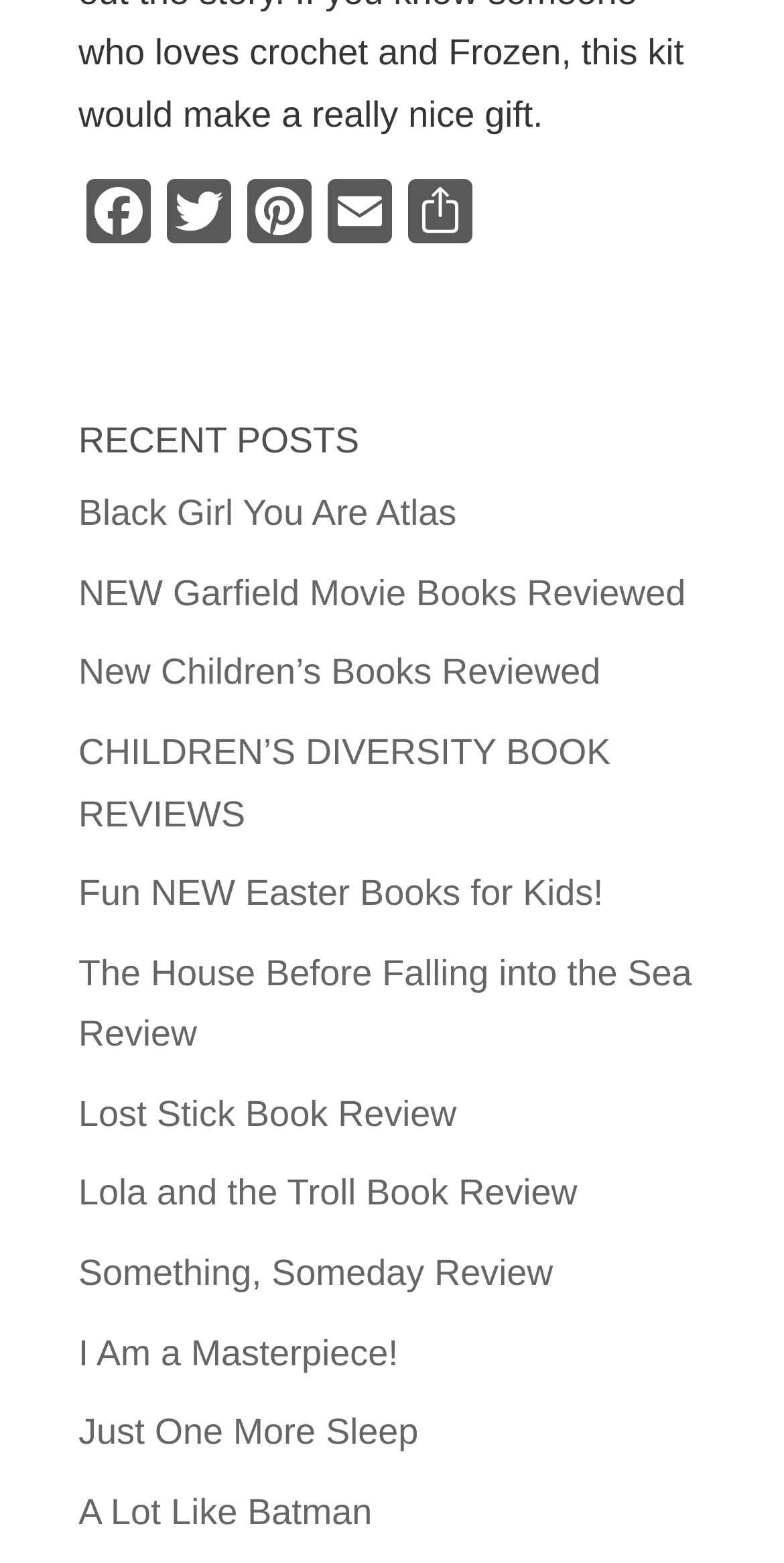Locate the bounding box coordinates of the element's region that should be clicked to carry out the following instruction: "Read 'Black Girl You Are Atlas' post". The coordinates need to be four float numbers between 0 and 1, i.e., [left, top, right, bottom].

[0.1, 0.315, 0.582, 0.341]